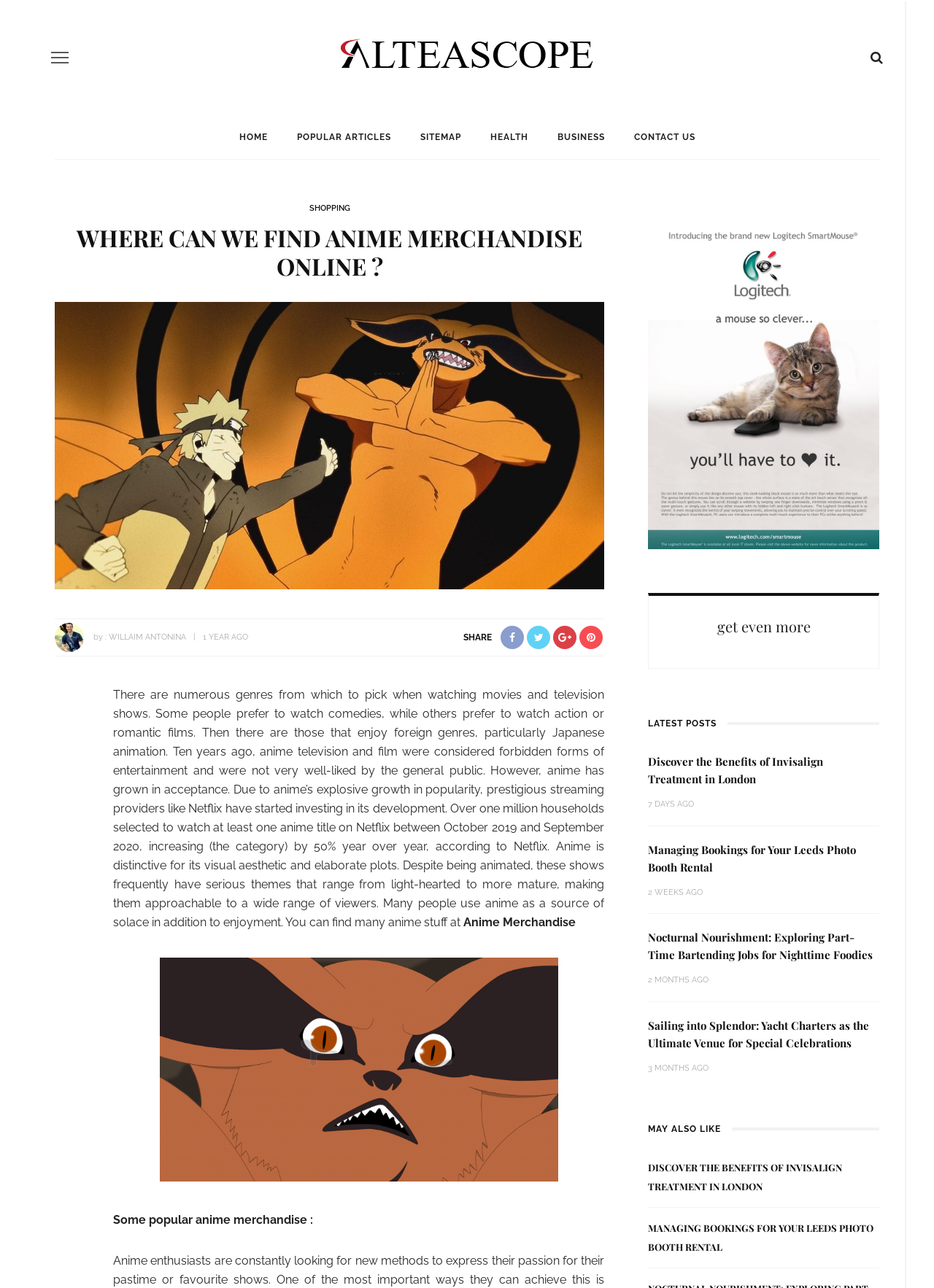Bounding box coordinates are specified in the format (top-left x, top-left y, bottom-right x, bottom-right y). All values are floating point numbers bounded between 0 and 1. Please provide the bounding box coordinate of the region this sentence describes: Contact us

[0.663, 0.089, 0.76, 0.123]